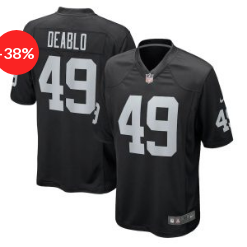Answer the question using only a single word or phrase: 
What is the original price of the jersey?

$119.99